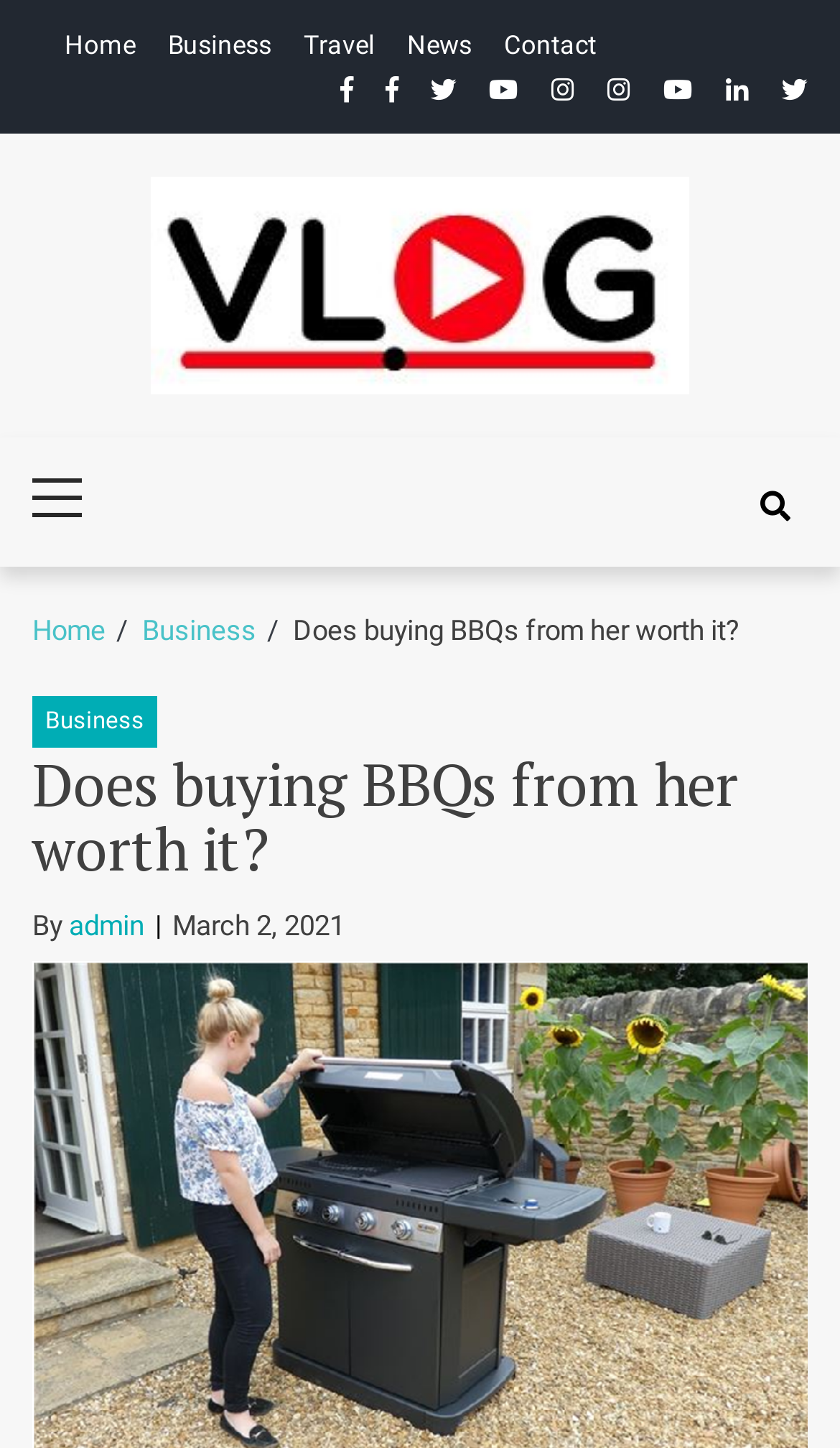Determine the bounding box coordinates for the clickable element to execute this instruction: "visit business page". Provide the coordinates as four float numbers between 0 and 1, i.e., [left, top, right, bottom].

[0.2, 0.021, 0.323, 0.042]